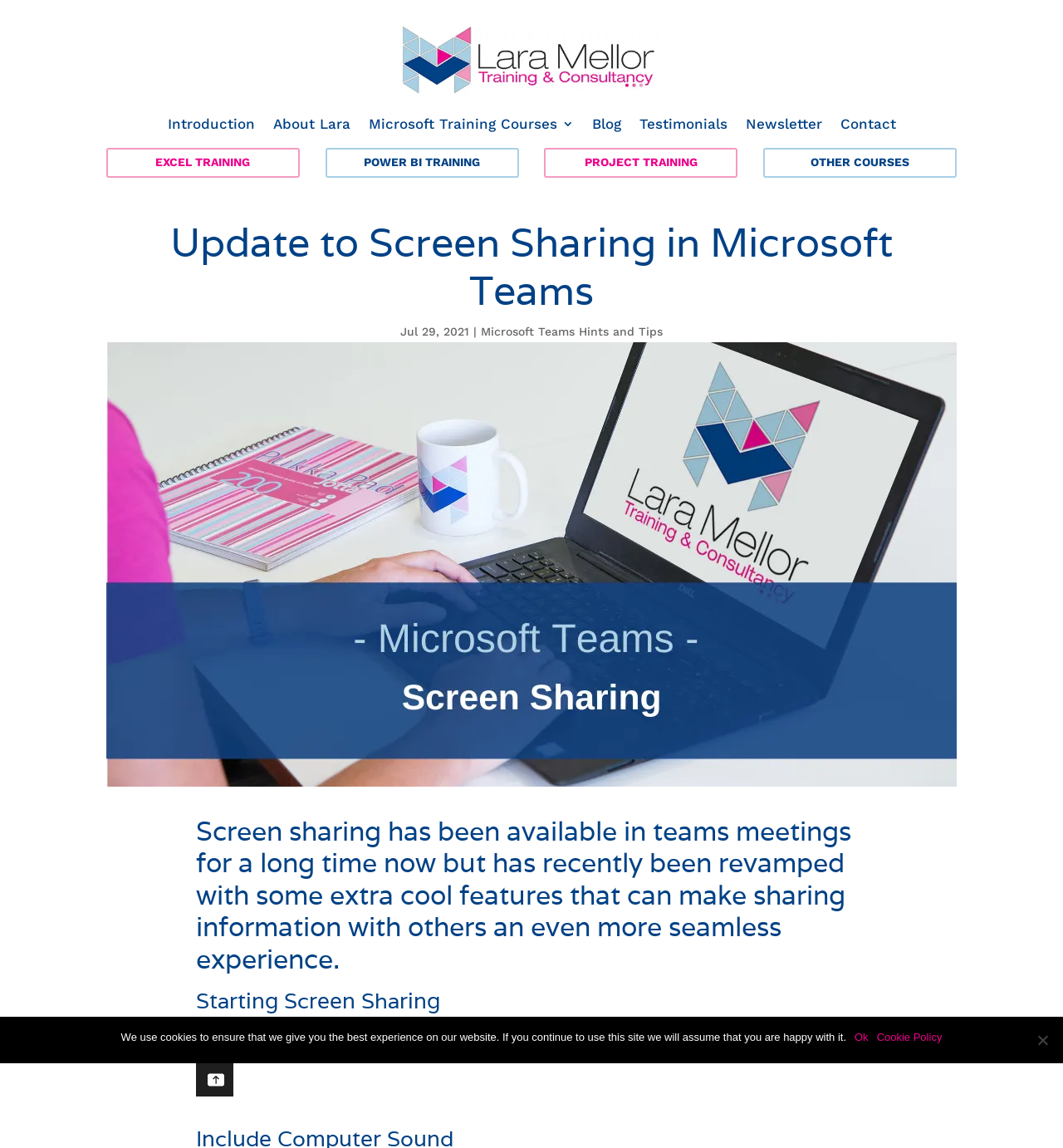What is the purpose of the revamped screen sharing feature?
Provide a detailed and extensive answer to the question.

I inferred the purpose of the revamped screen sharing feature by reading the heading 'Screen sharing has been available in teams meetings for a long time now but has recently been revamped with some extra cool features that can make sharing information with others an even more seamless experience.' which suggests that the new feature is designed to improve the sharing experience.